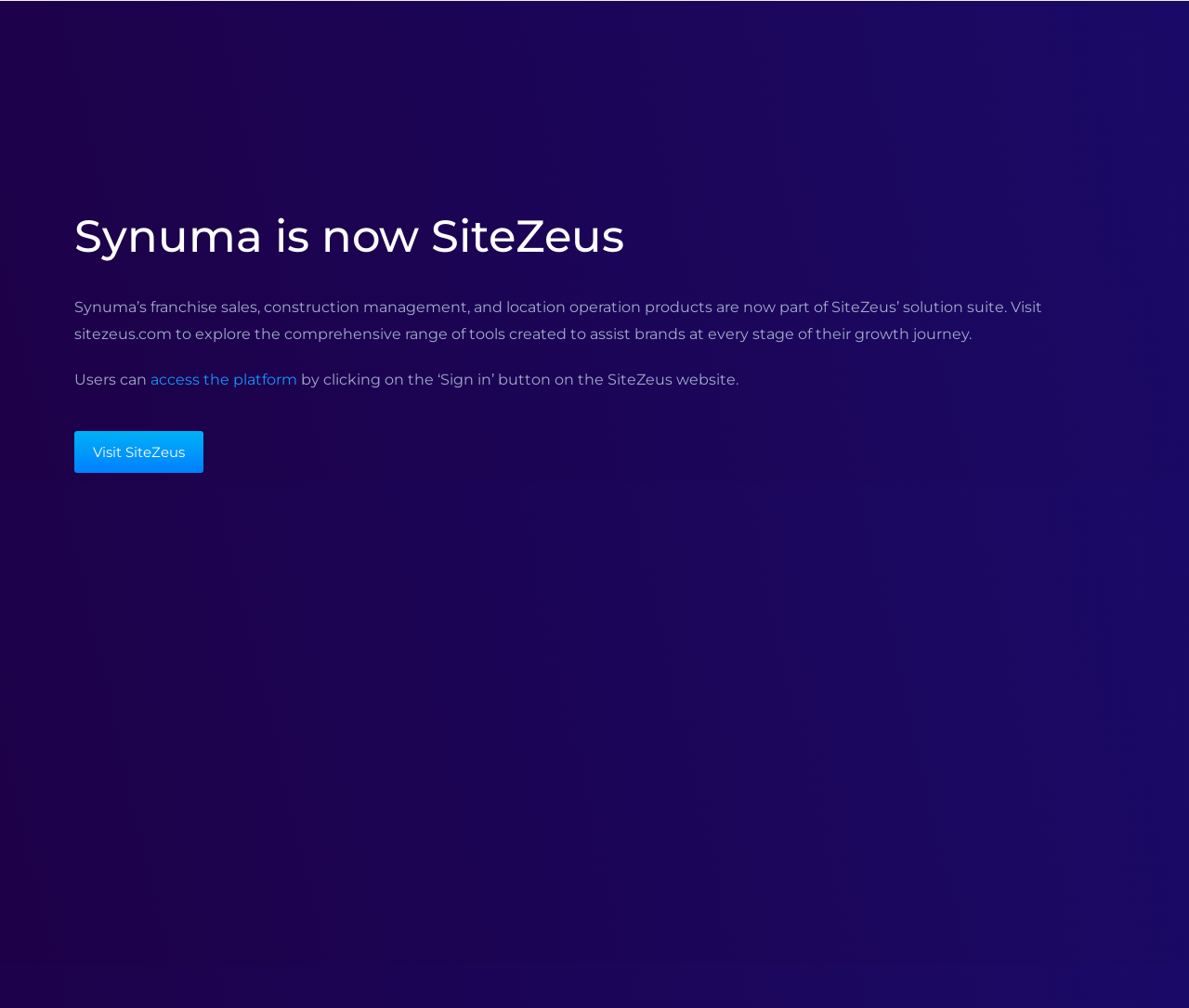With reference to the screenshot, provide a detailed response to the question below:
What can be found on sitezeus.com?

According to the webpage, sitezeus.com offers a comprehensive range of tools created to assist brands at every stage of their growth journey, as mentioned in the text 'Visit sitezeus.com to explore the comprehensive range of tools created to assist brands at every stage of their growth journey'.